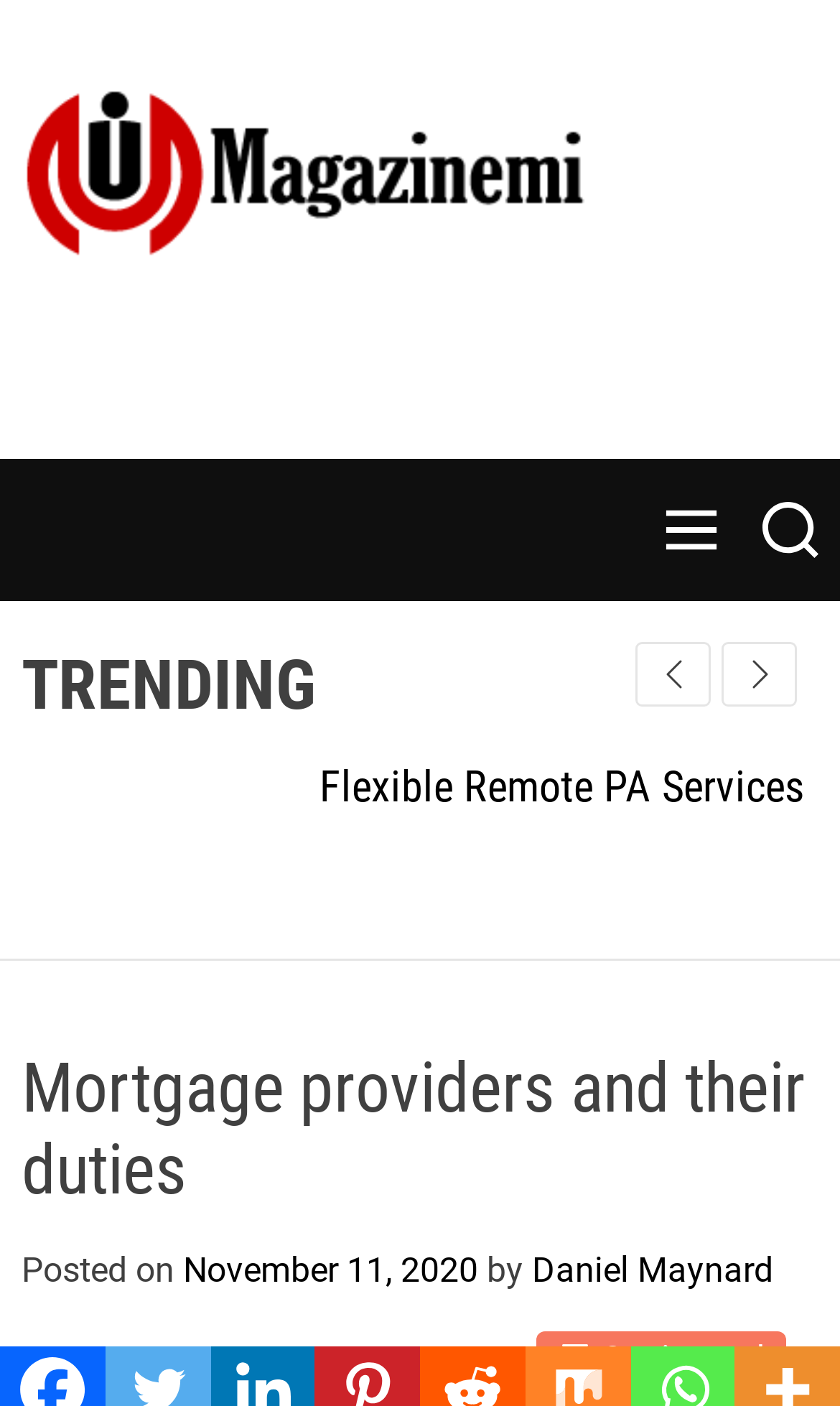Please determine the bounding box coordinates for the UI element described here. Use the format (top-left x, top-left y, bottom-right x, bottom-right y) with values bounded between 0 and 1: alt="My Magazine"

[0.026, 0.061, 0.698, 0.184]